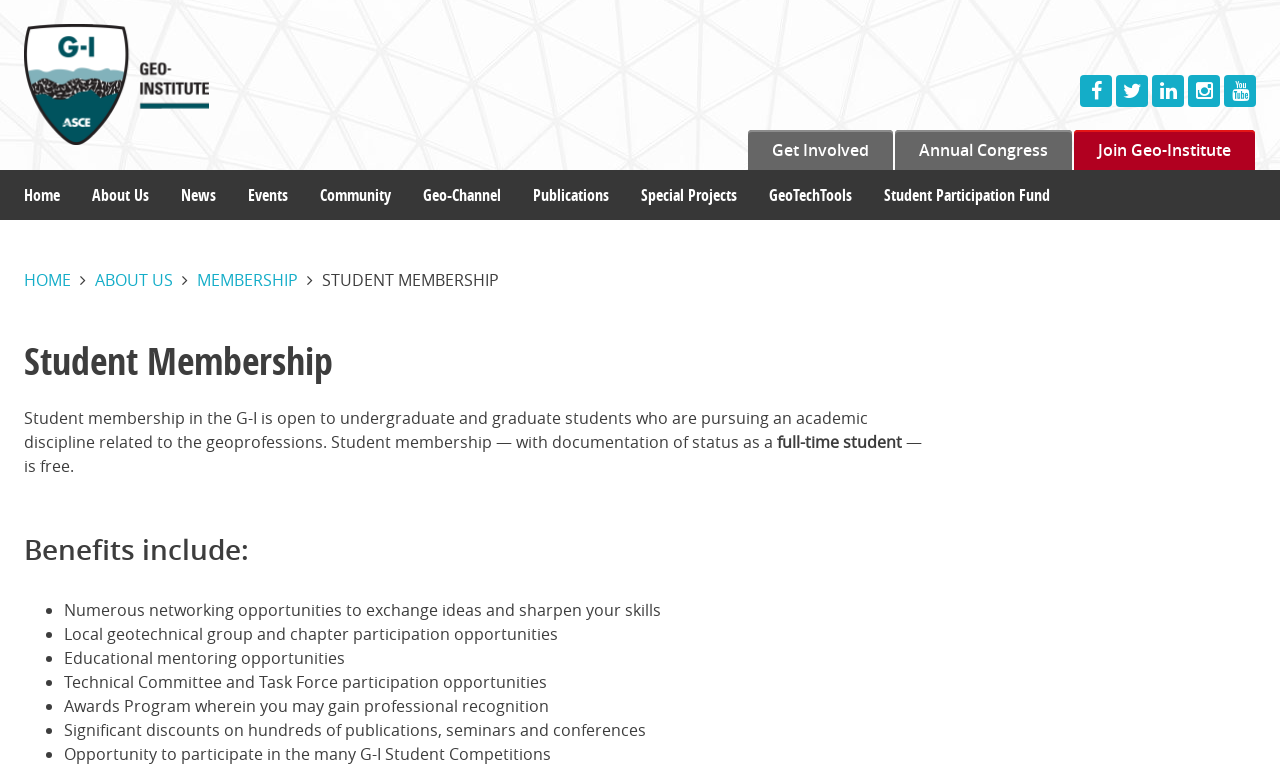Please predict the bounding box coordinates (top-left x, top-left y, bottom-right x, bottom-right y) for the UI element in the screenshot that fits the description: Events

[0.181, 0.22, 0.238, 0.285]